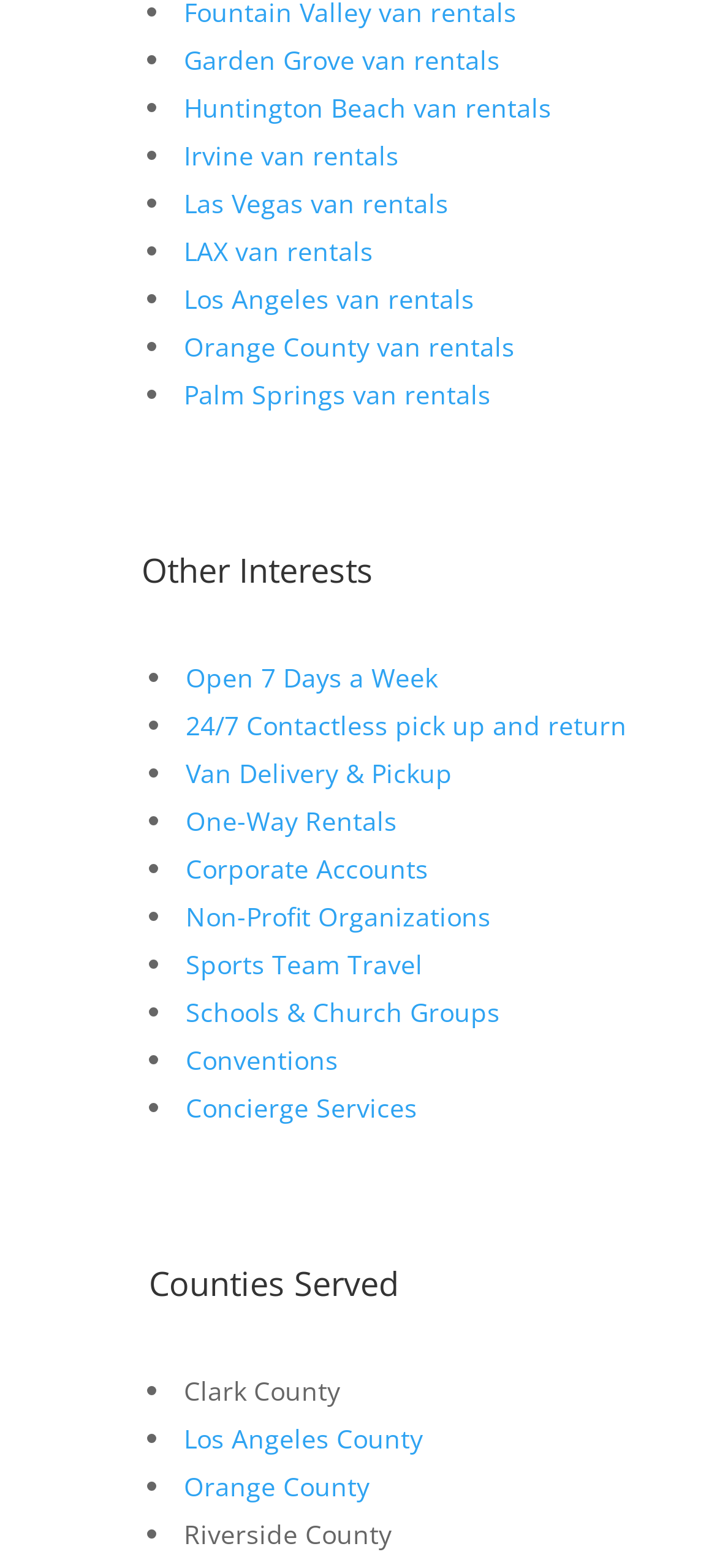How many counties are served?
Refer to the image and provide a one-word or short phrase answer.

At least 4